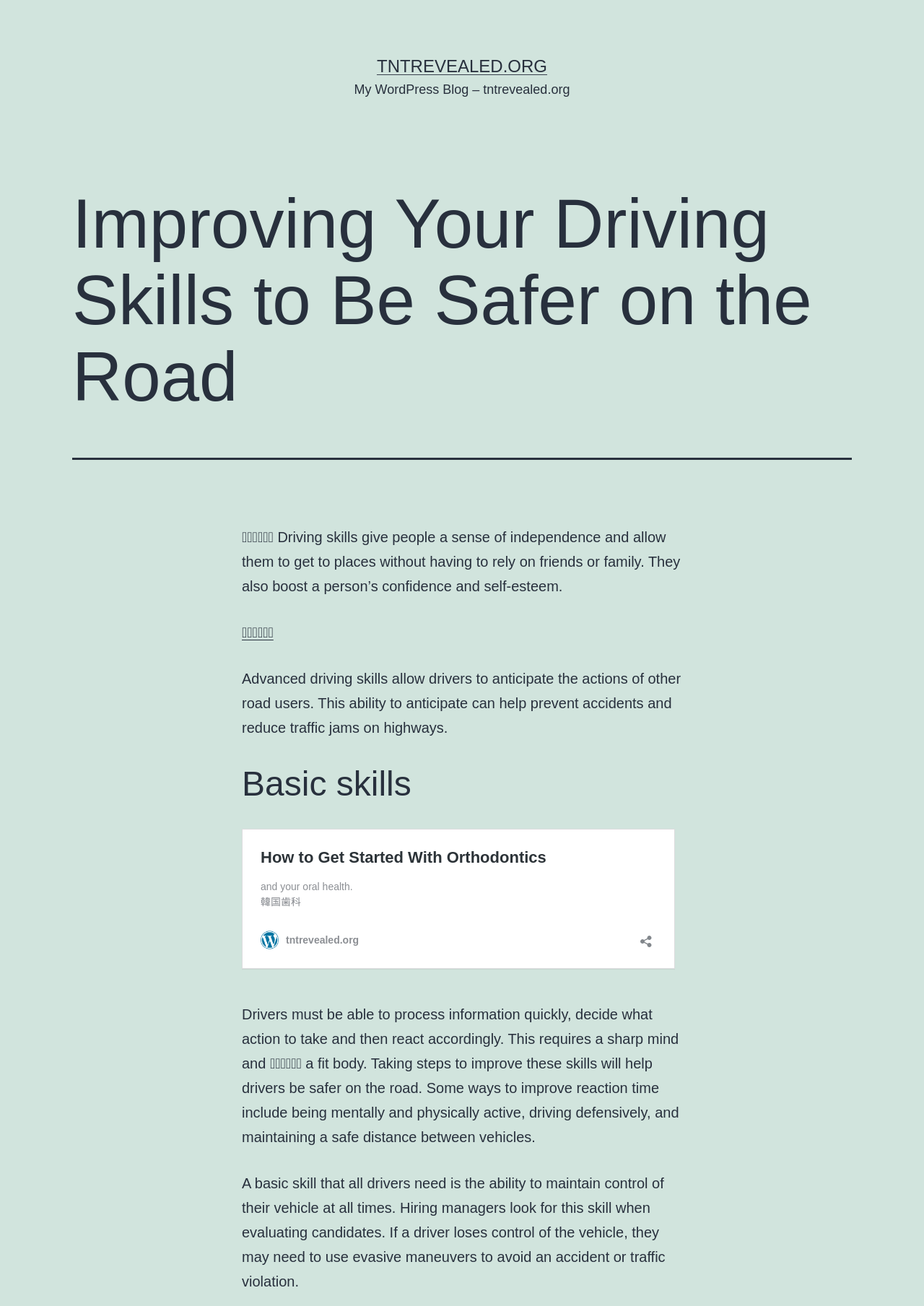What is the name of the blog?
Based on the image content, provide your answer in one word or a short phrase.

My WordPress Blog